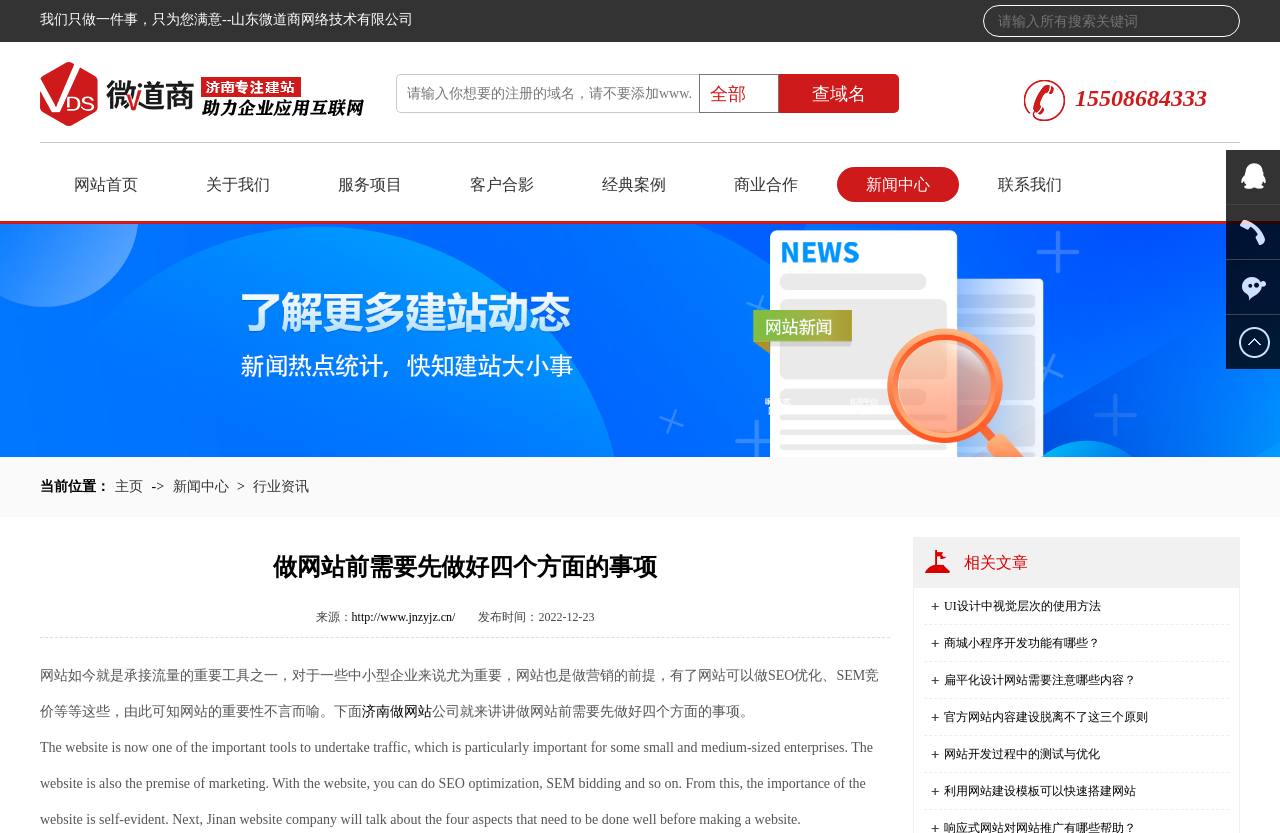Identify and provide the bounding box for the element described by: "About MTH".

None